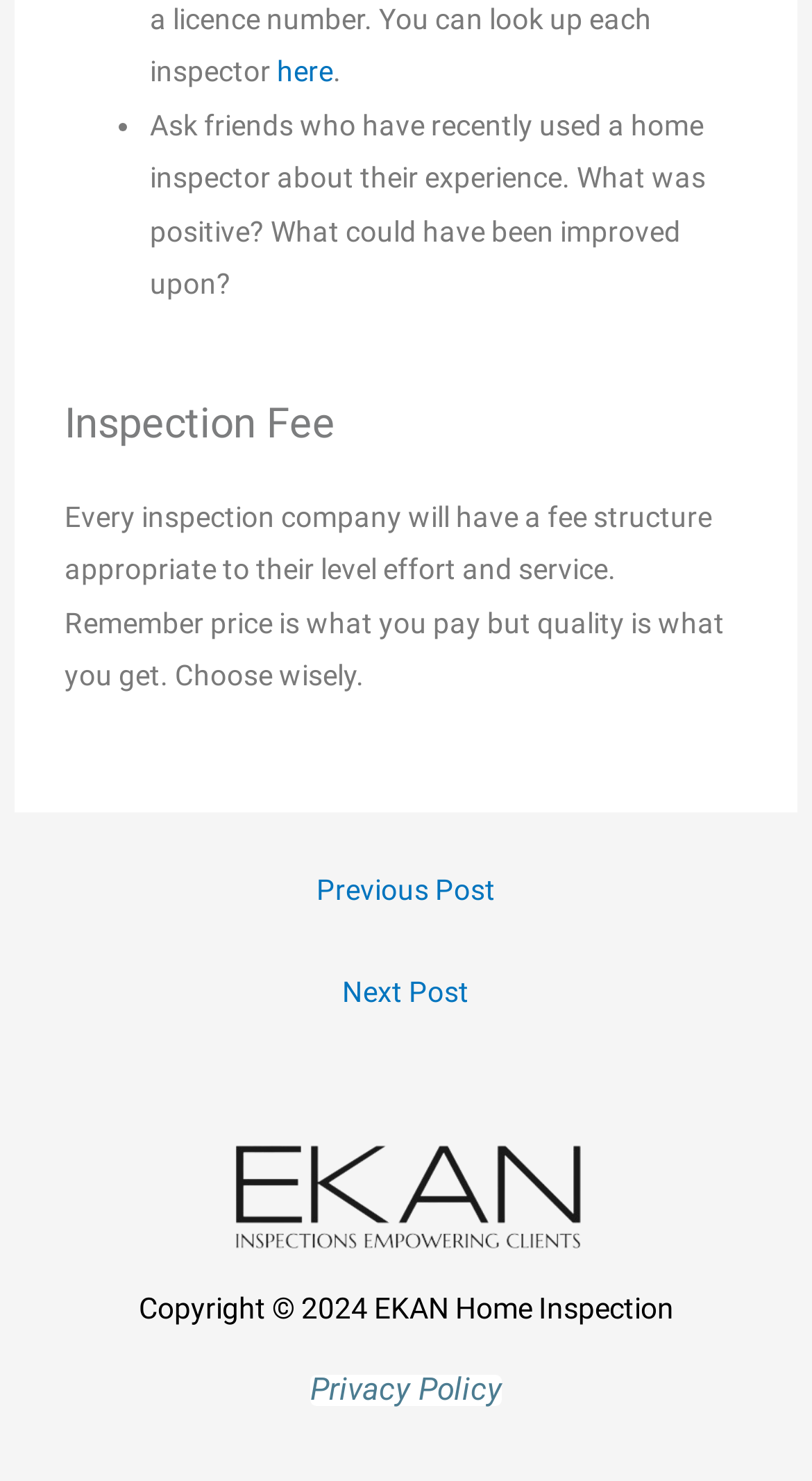Respond to the question below with a concise word or phrase:
What is the copyright year of the webpage content?

2024